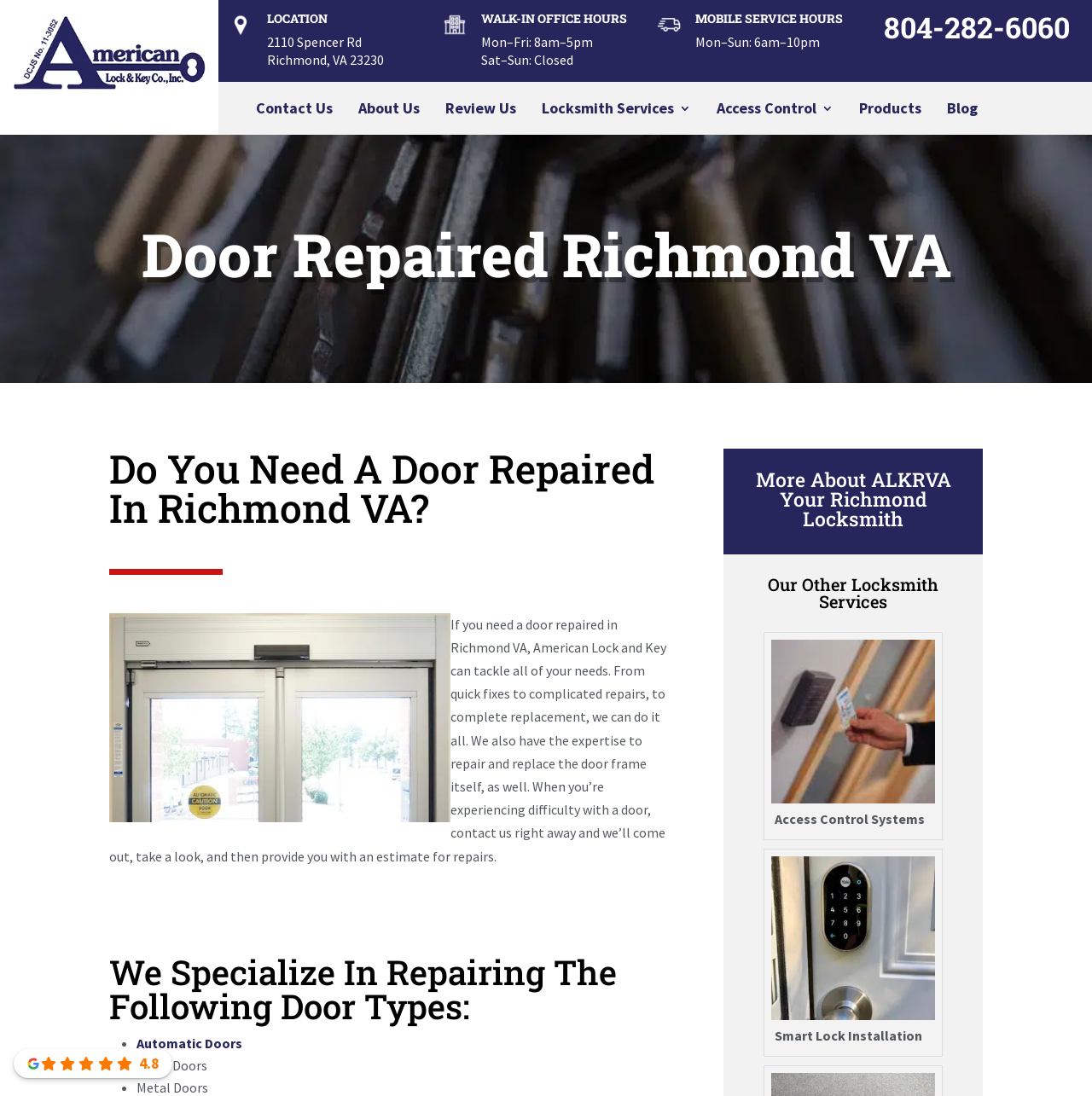What is the rating of American Lock and Key?
Please provide a comprehensive and detailed answer to the question.

I found the rating by looking at the StaticText element at the bottom of the webpage, which displays the rating as '4.8'.